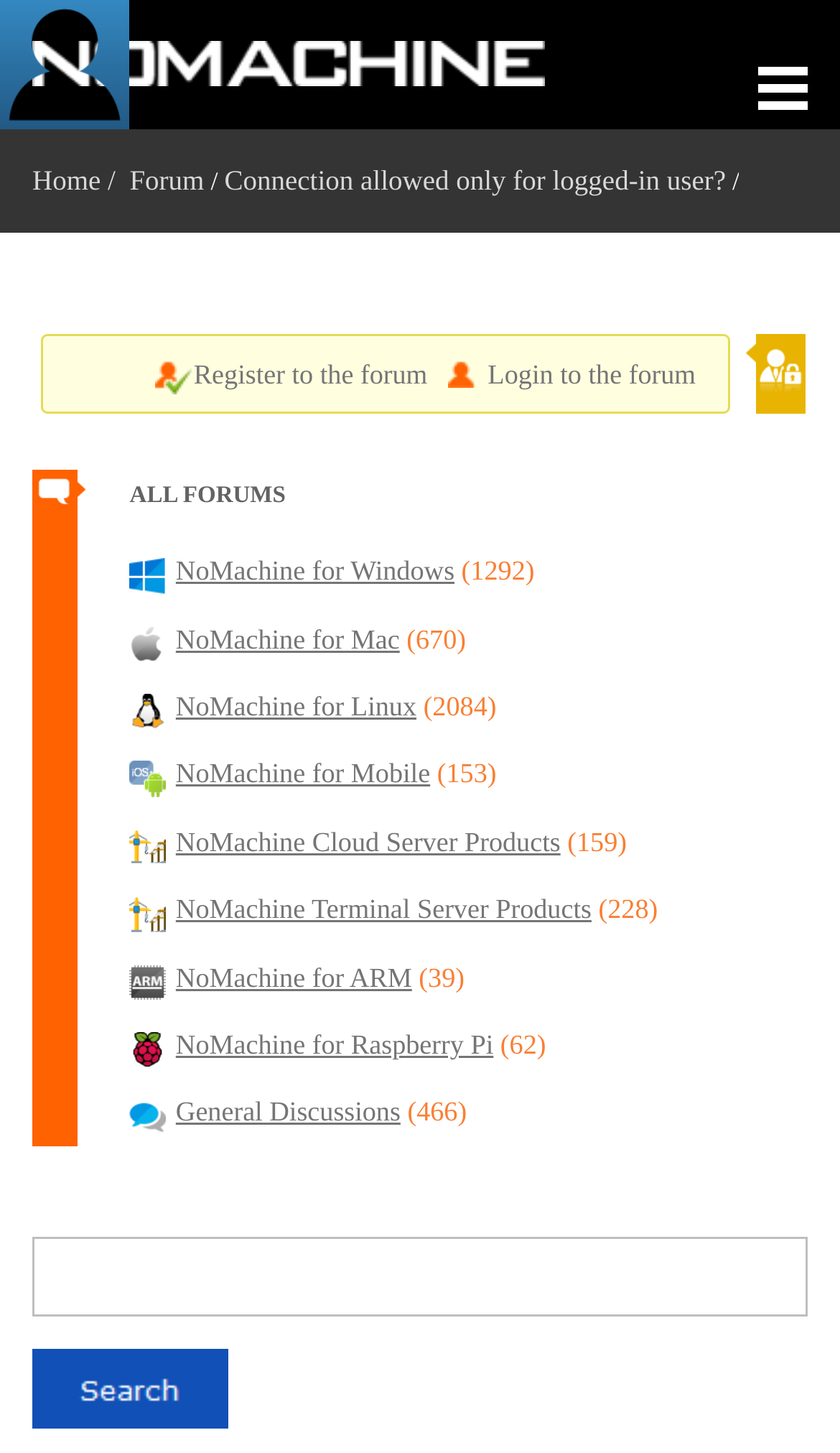Determine the bounding box coordinates for the clickable element to execute this instruction: "Go to the Home page". Provide the coordinates as four float numbers between 0 and 1, i.e., [left, top, right, bottom].

[0.038, 0.089, 0.154, 0.16]